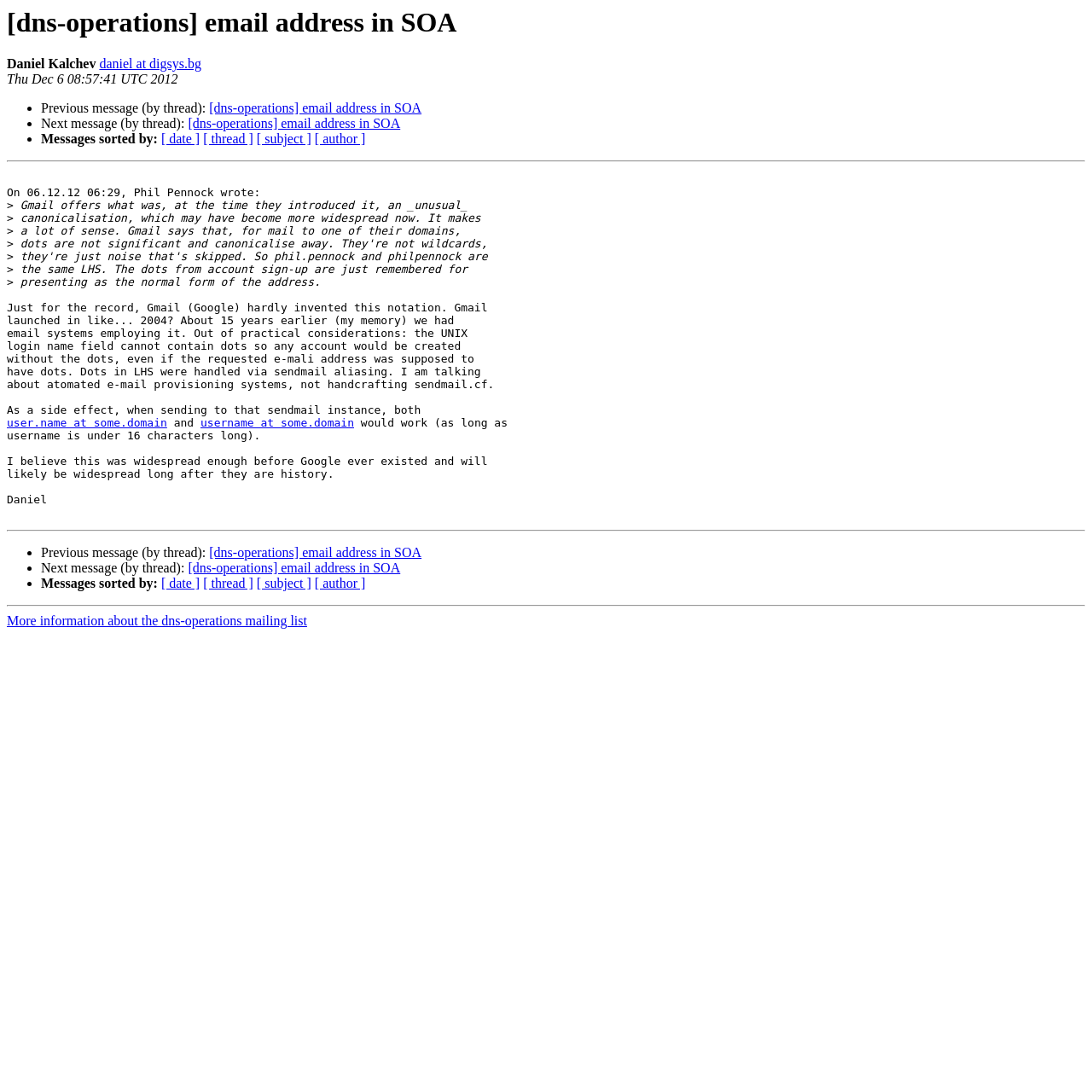What is the date of this message?
Refer to the image and offer an in-depth and detailed answer to the question.

The date of this message is Thu Dec 6 08:57:41 UTC 2012, which is mentioned at the top of the webpage.